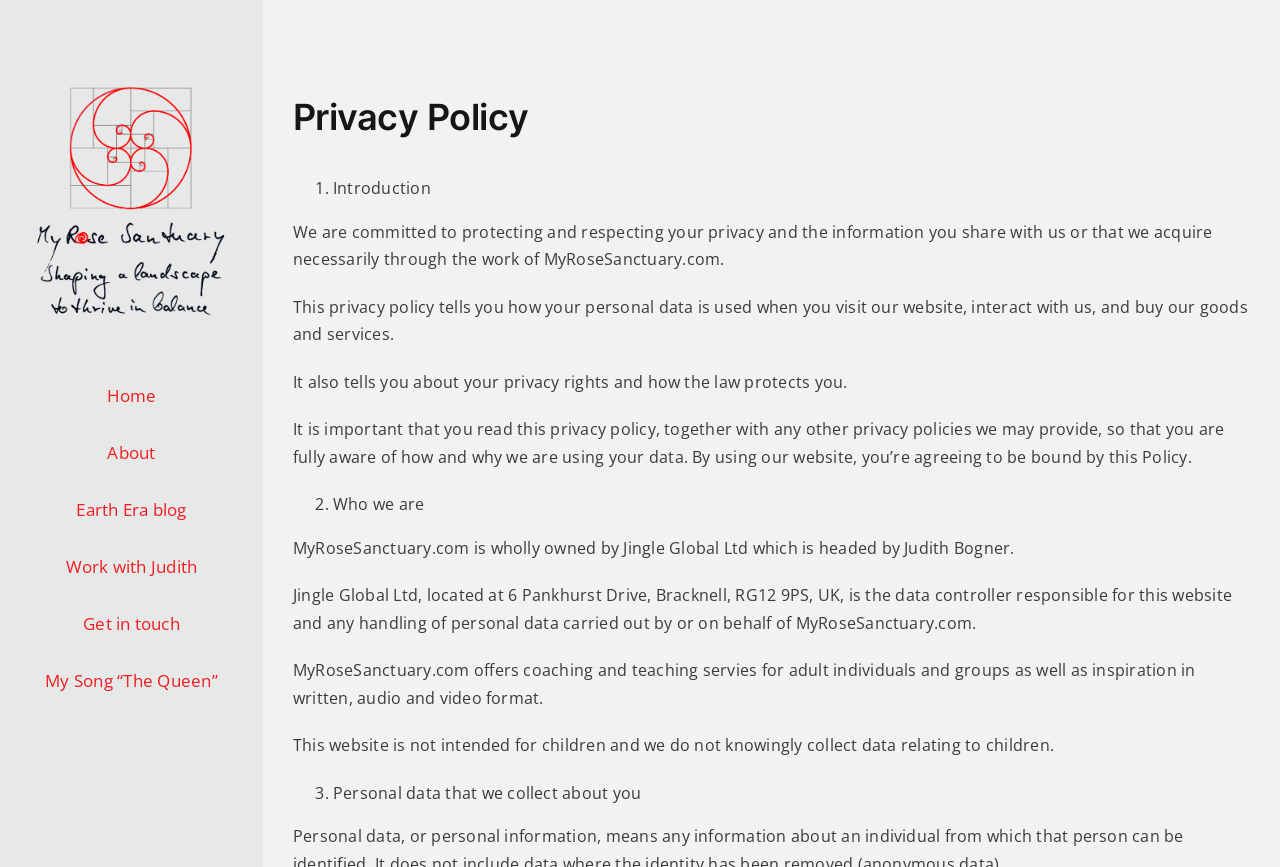Provide a brief response to the question below using one word or phrase:
Who is the head of Jingle Global Ltd?

Judith Bogner